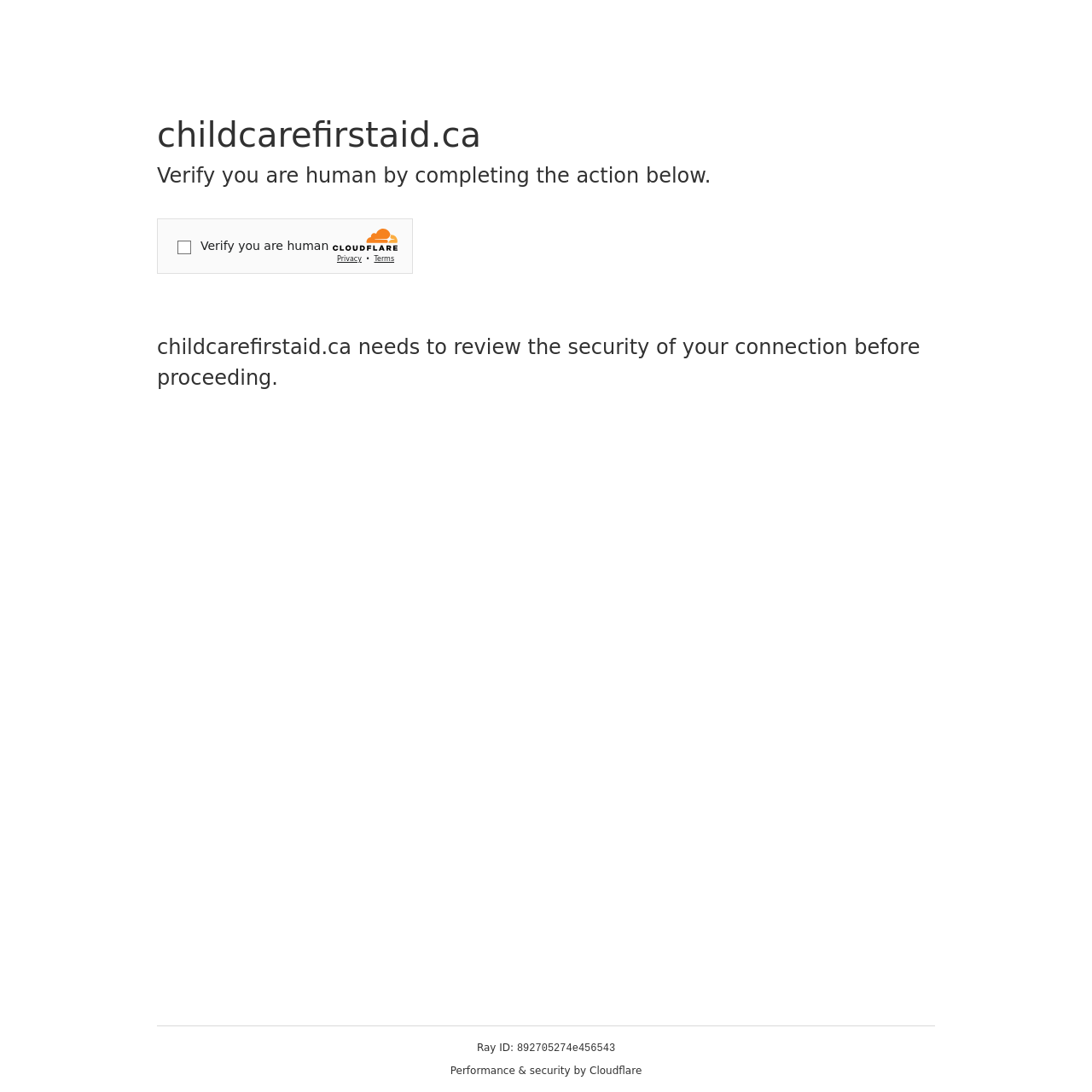Create an in-depth description of the webpage, covering main sections.

The webpage appears to be a security verification page. At the top, there is a heading that displays the website's domain, "childcarefirstaid.ca". Below it, another heading instructs the user to verify their humanity by completing an action. 

To the right of these headings, there is an iframe containing a Cloudflare security challenge, which takes up a significant portion of the top section of the page. 

Below the iframe, there is a paragraph of text that explains the reason for this security verification, stating that the website needs to review the security of the user's connection before proceeding.

At the bottom of the page, there is a section that displays technical information, including a "Ray ID" label followed by a long alphanumeric string, and a statement crediting "Performance & security by Cloudflare".